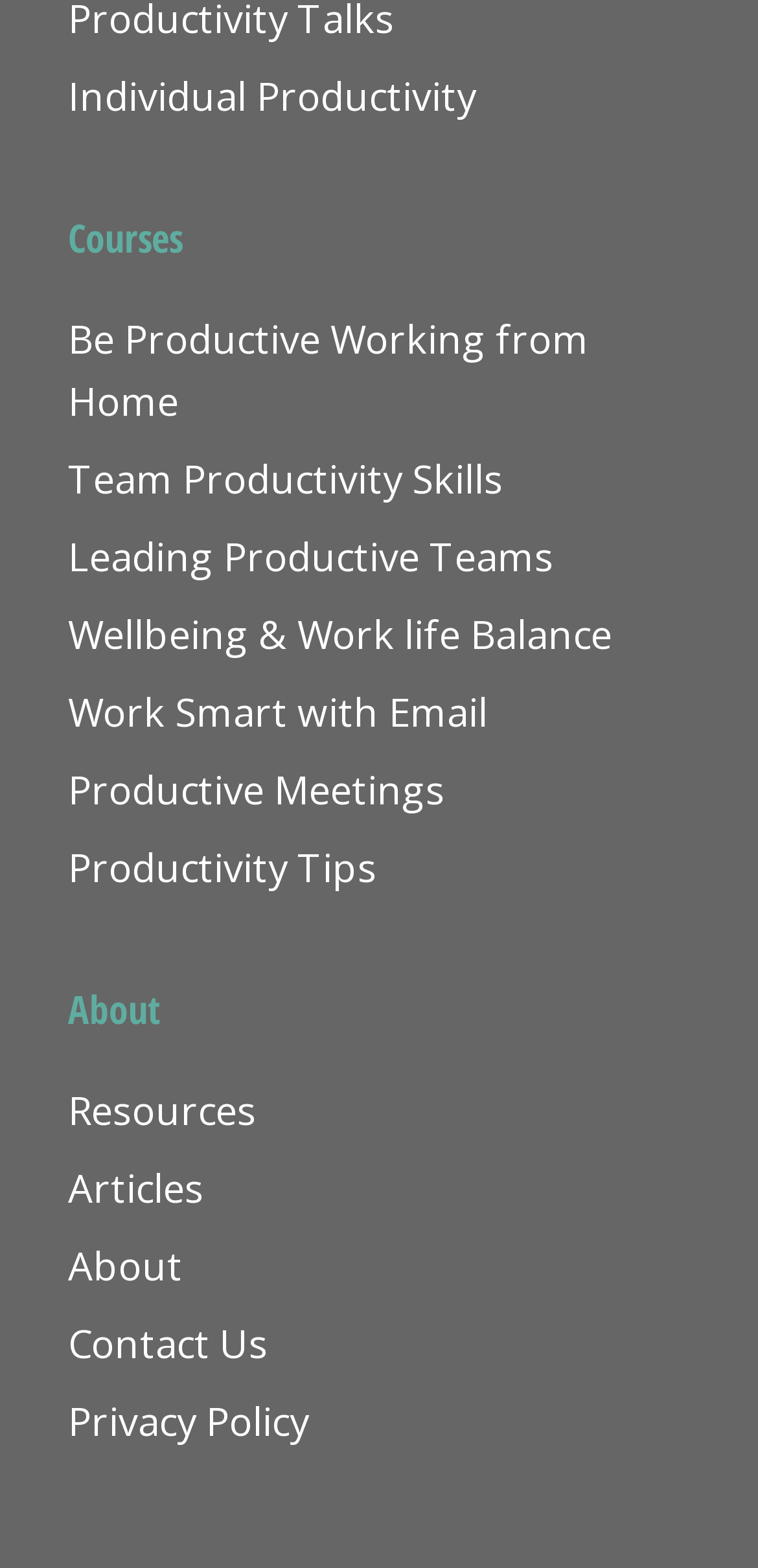What is the first course listed?
Answer the question with just one word or phrase using the image.

Individual Productivity